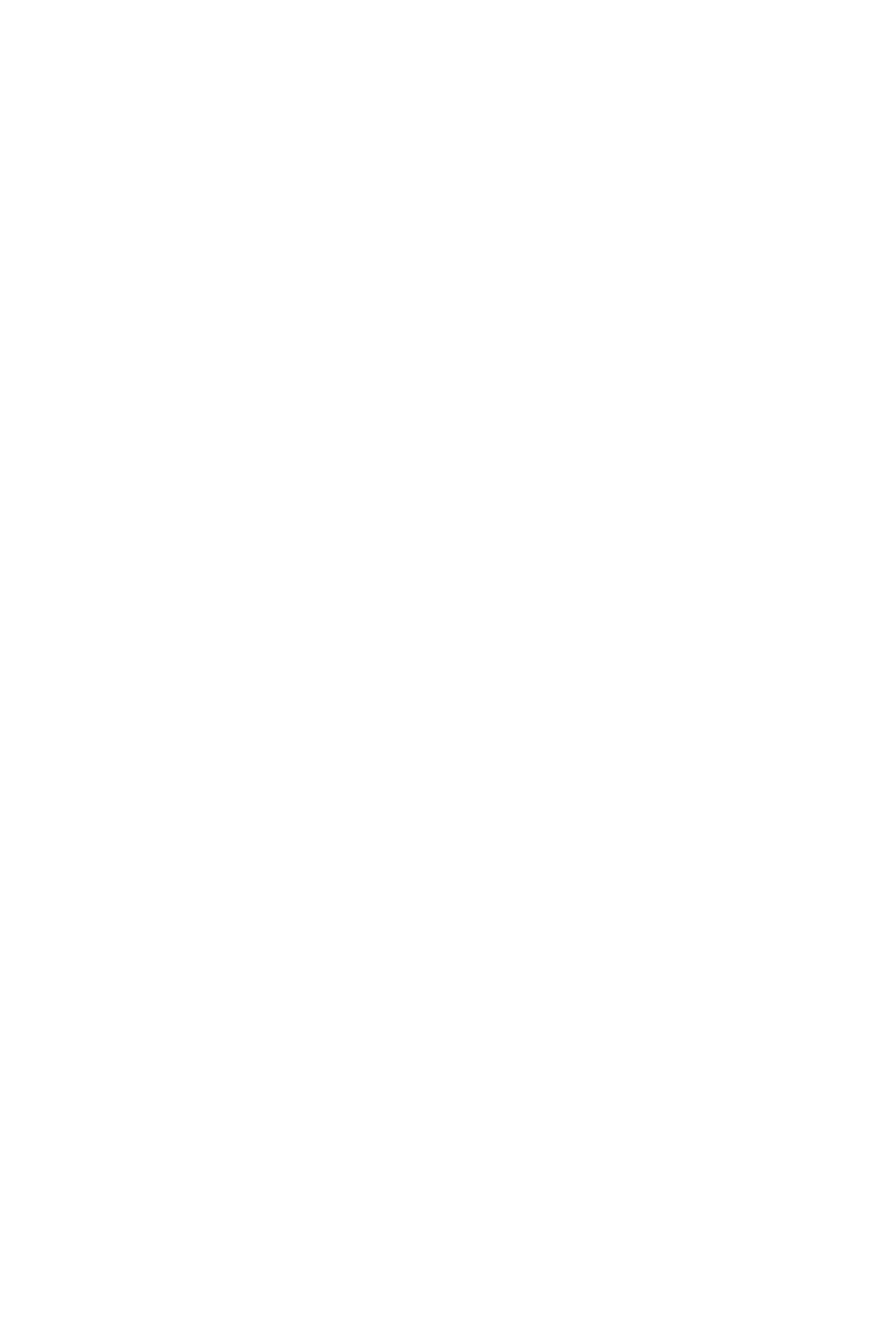Provide a short answer to the following question with just one word or phrase: How many social media links are there?

5